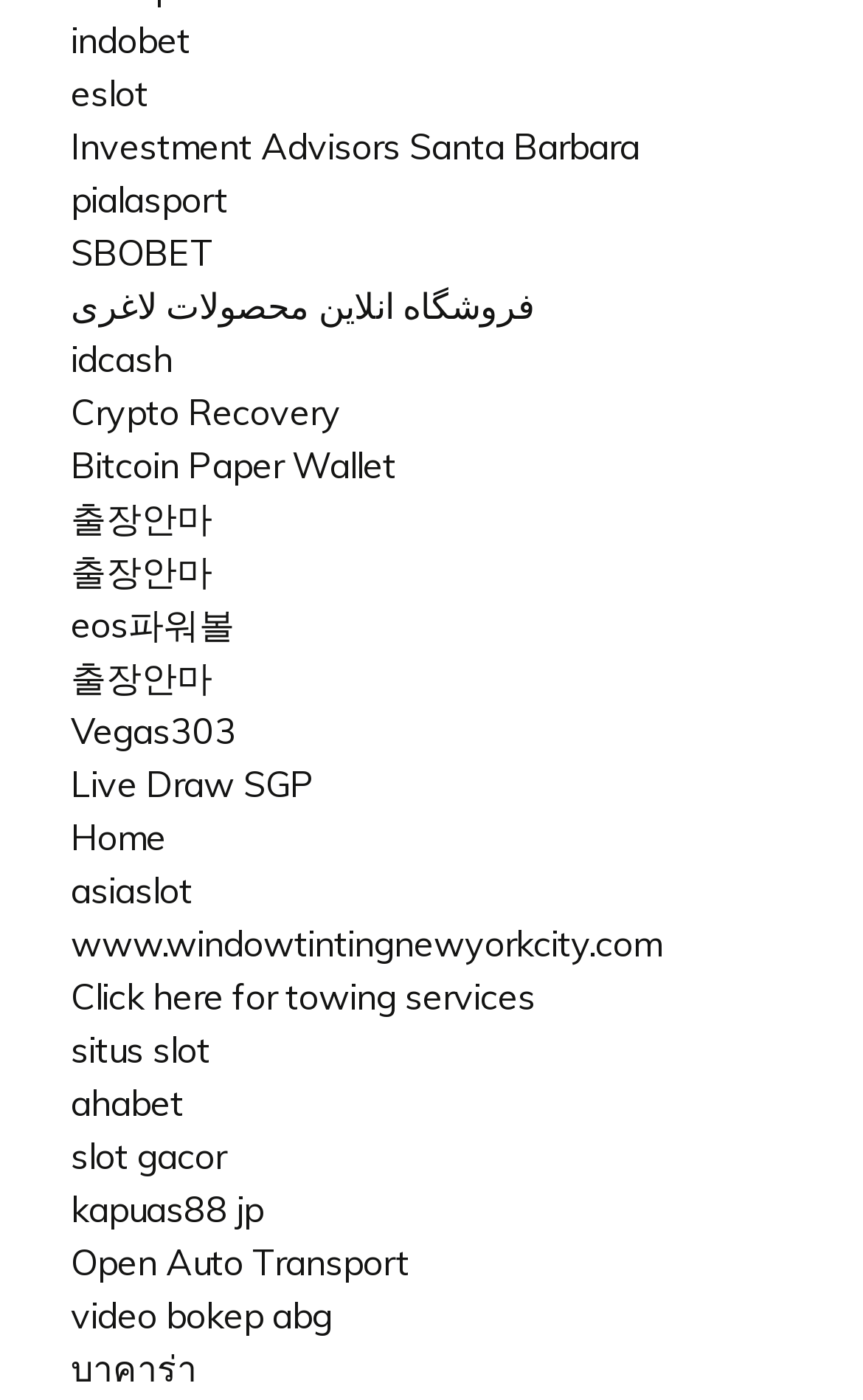Using details from the image, please answer the following question comprehensively:
What is the link located at the bottom of the webpage?

By analyzing the y2 coordinates of the bounding box of each link, I found that the link 'บาคาร่า' has the largest y2 value, which means it is located at the bottommost position on the webpage.